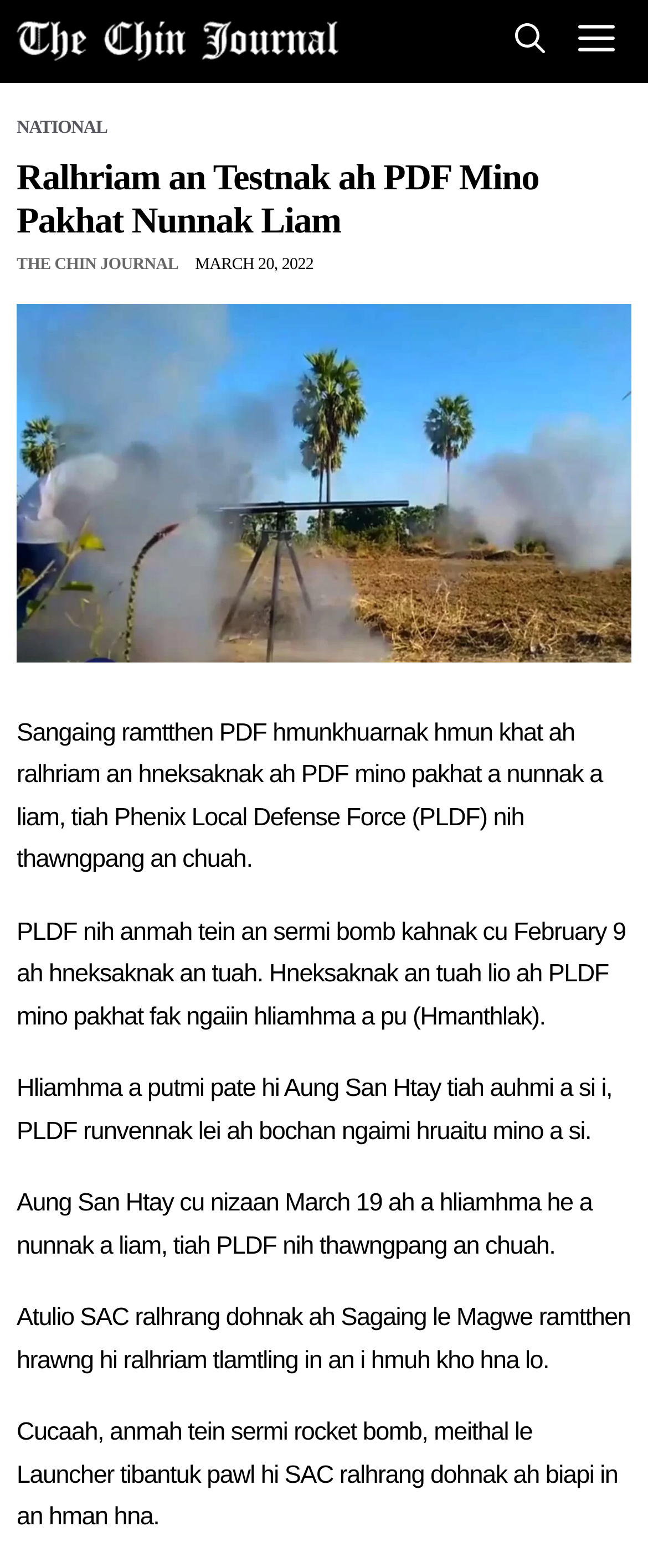What is the name of the local defense force mentioned?
Provide a well-explained and detailed answer to the question.

The webpage mentions 'Phenix Local Defense Force (PLDF)' in the text, which is the name of the local defense force mentioned.